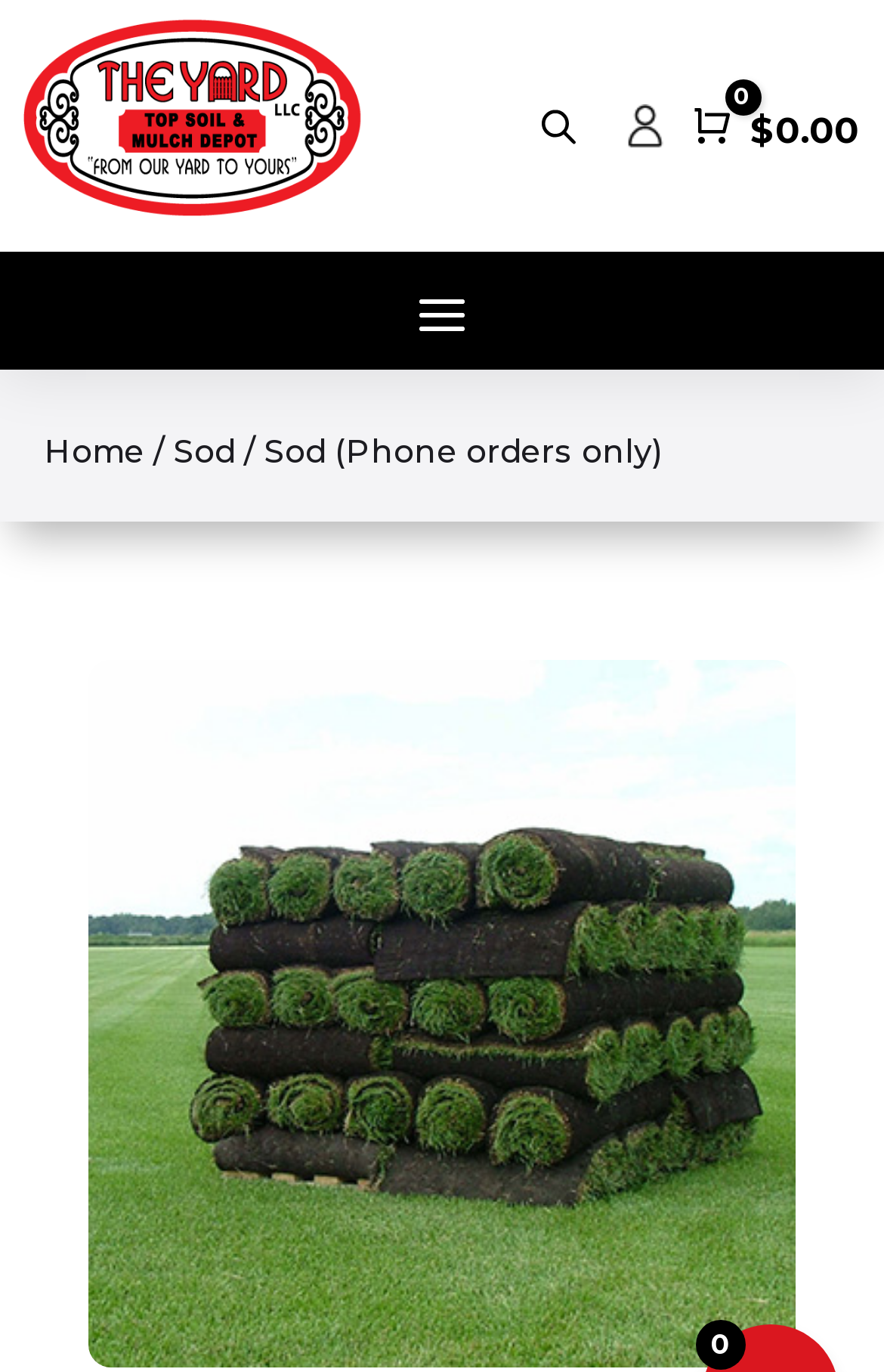Using the image as a reference, answer the following question in as much detail as possible:
What is the current total in the cart?

I looked at the cart section on the top right corner of the webpage and saw the total amount is $0.00, which is indicated by the StaticText elements with IDs 304 and 305.